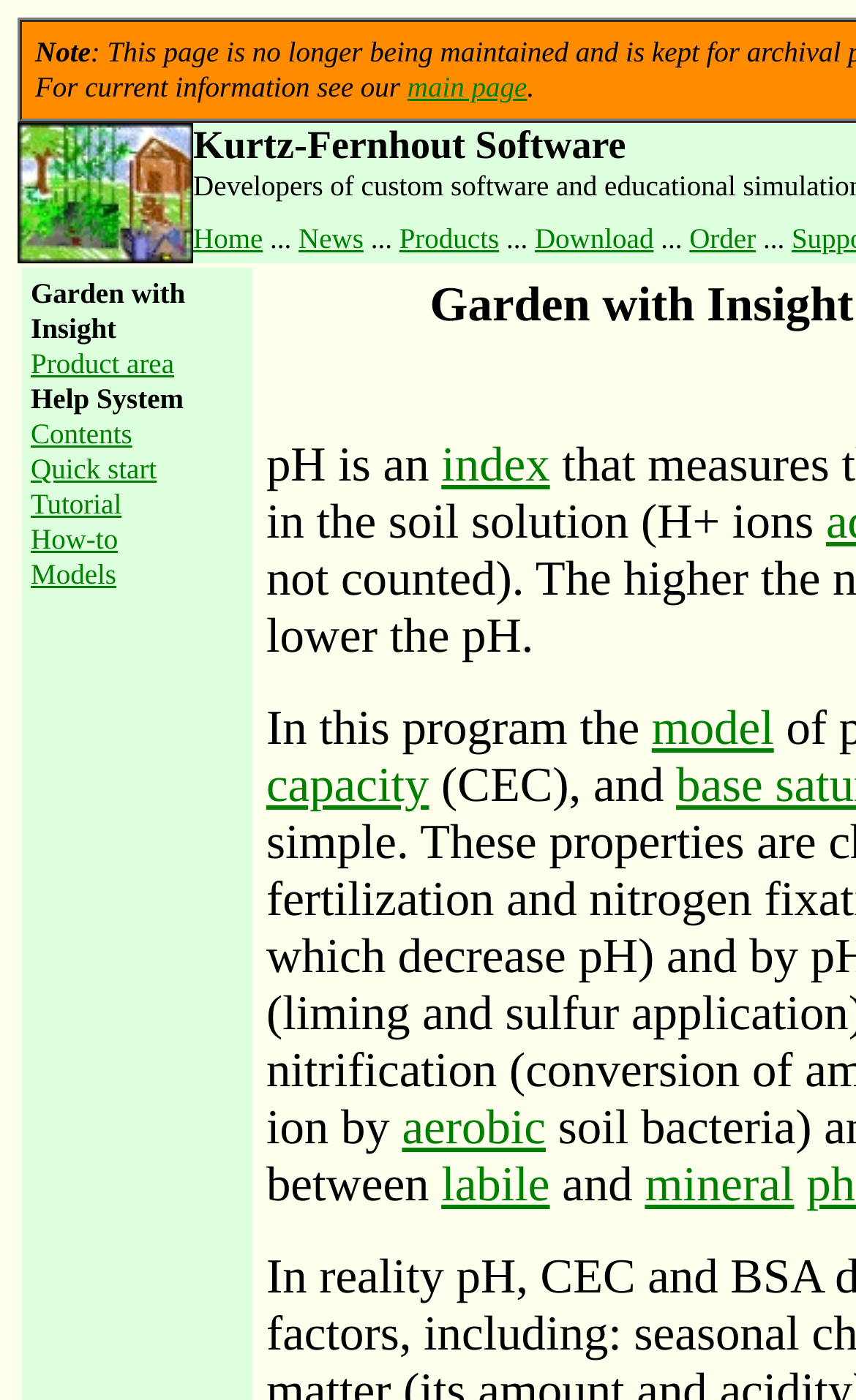Look at the image and give a detailed response to the following question: What are the types of models mentioned?

The types of models mentioned can be found in the bottom-middle section of the webpage, where there are three links: 'aerobic', 'labile', and 'mineral'.